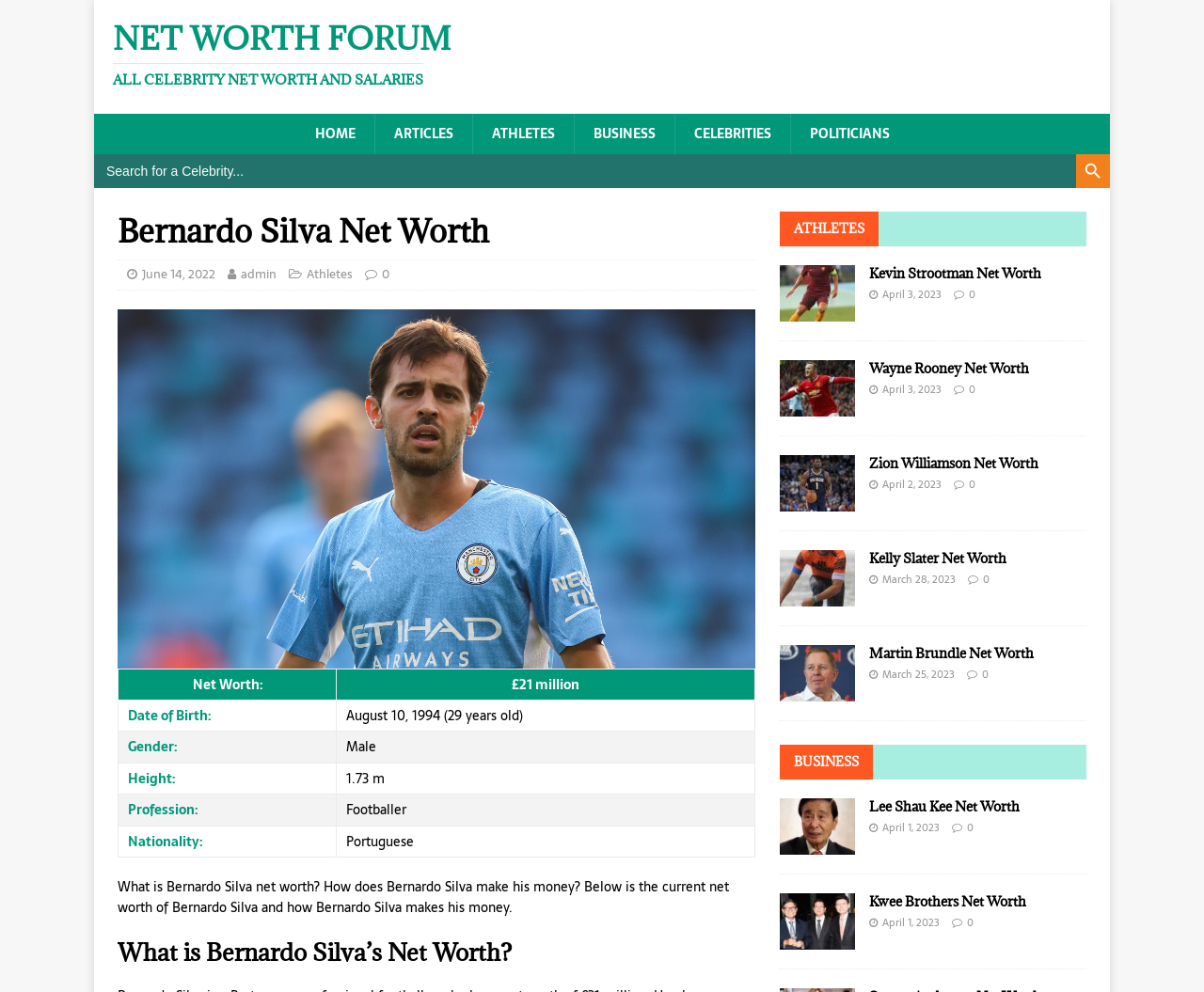Locate the bounding box coordinates of the element I should click to achieve the following instruction: "View Bernardo Silva's net worth".

[0.098, 0.213, 0.627, 0.252]